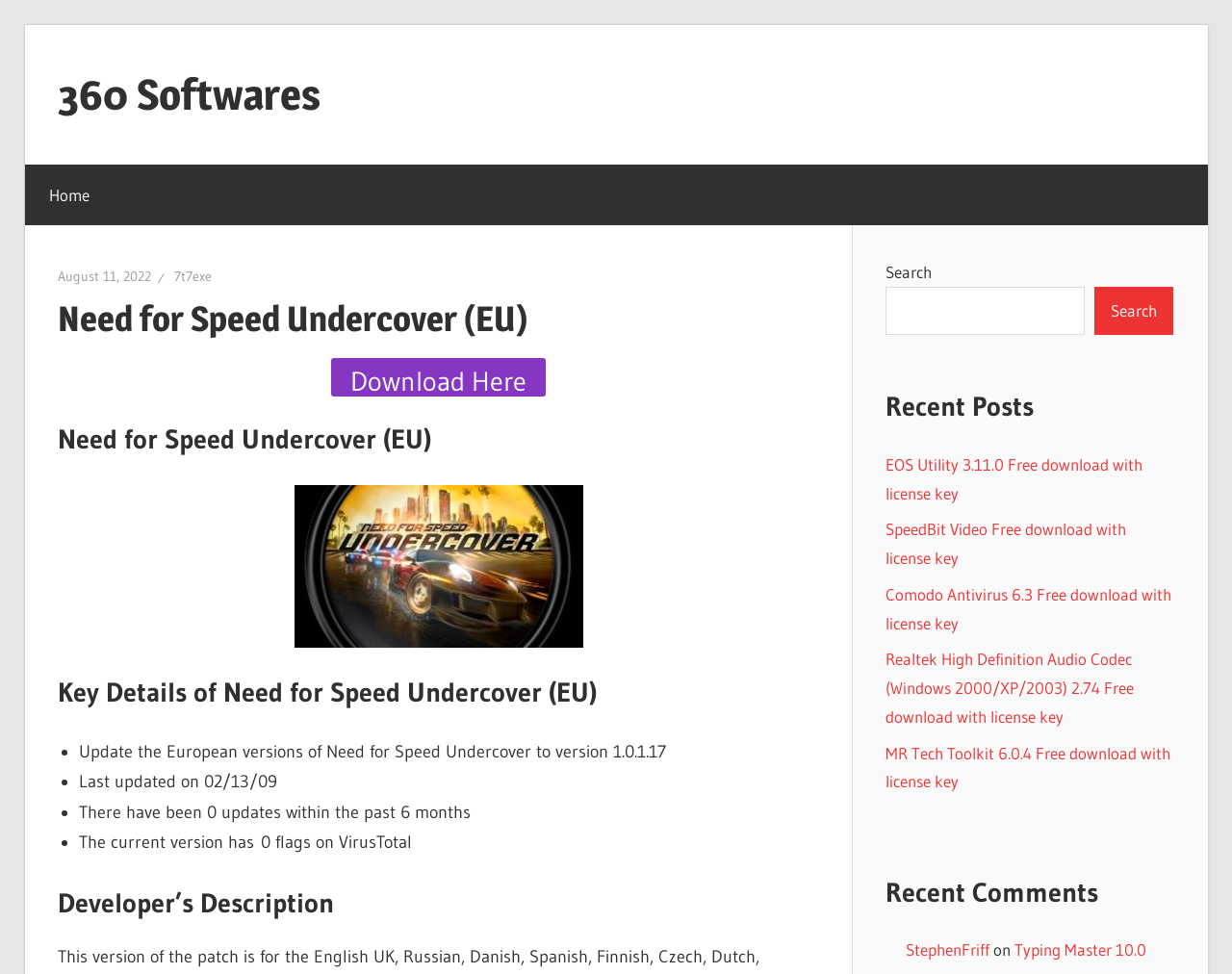Locate the bounding box coordinates of the element that should be clicked to fulfill the instruction: "View the 'Recent Posts'".

[0.719, 0.398, 0.953, 0.437]